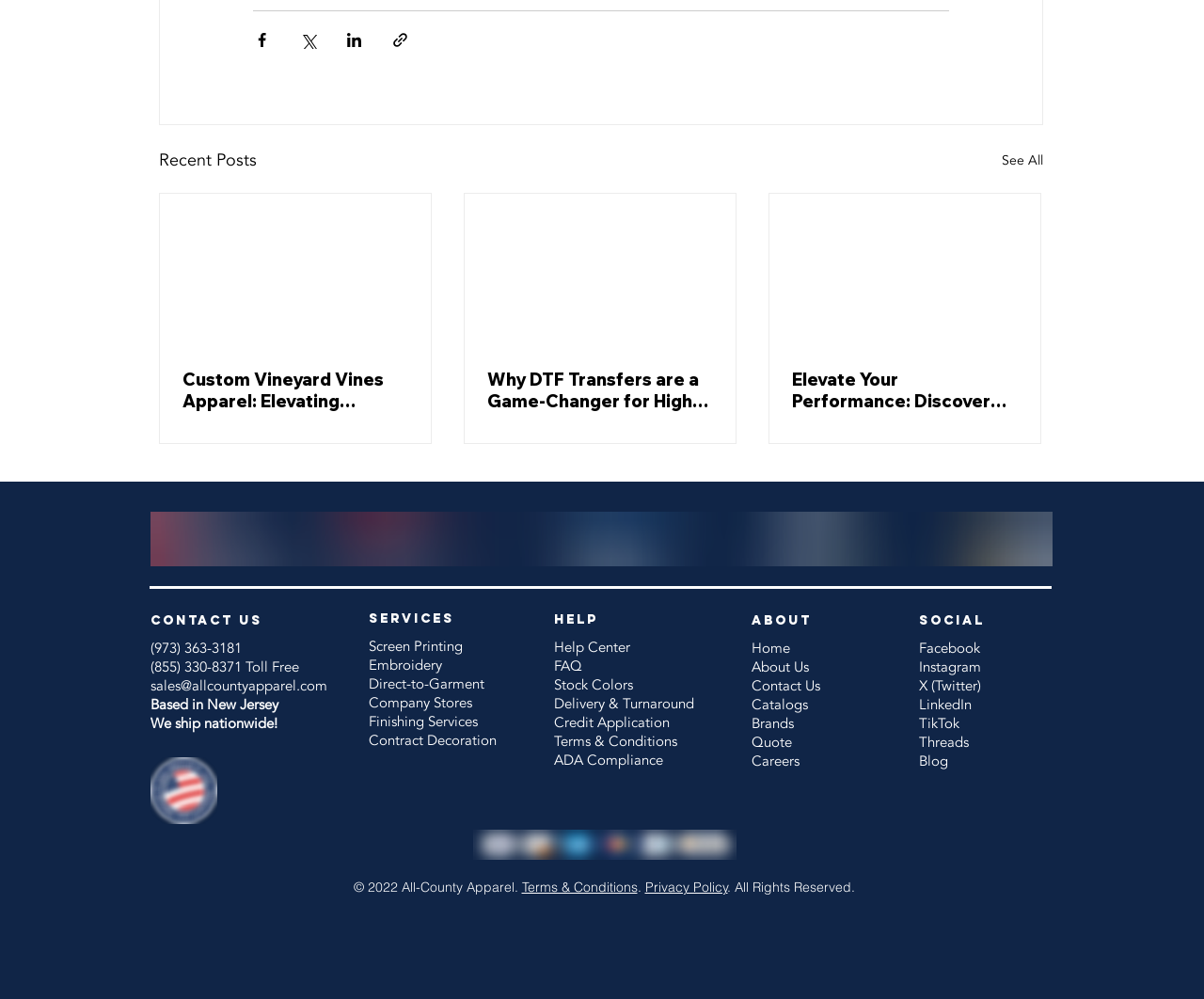How many articles are displayed on the webpage?
Using the image, answer in one word or phrase.

3